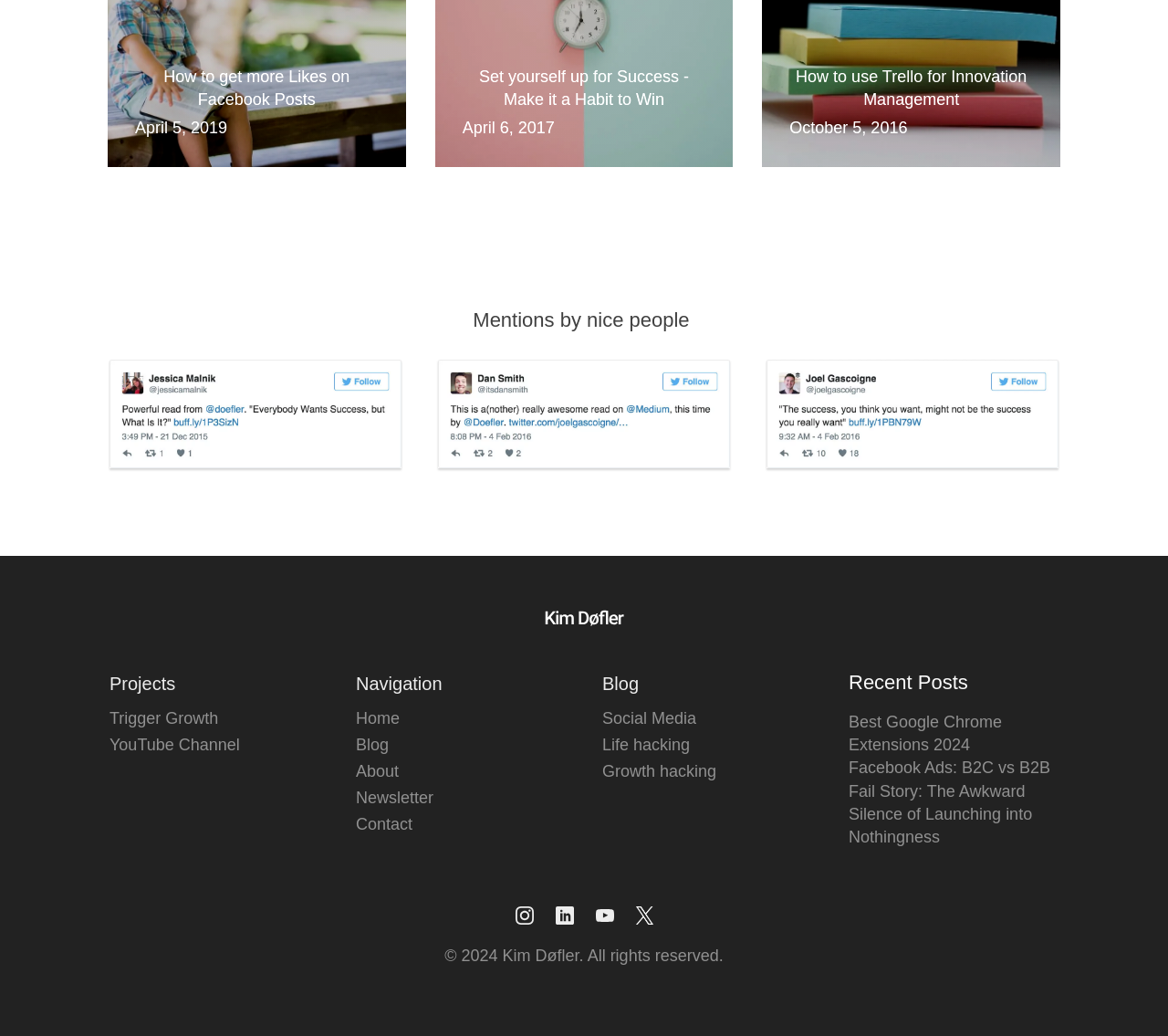Please specify the bounding box coordinates for the clickable region that will help you carry out the instruction: "Learn about innovation management using Trello".

[0.676, 0.063, 0.884, 0.113]